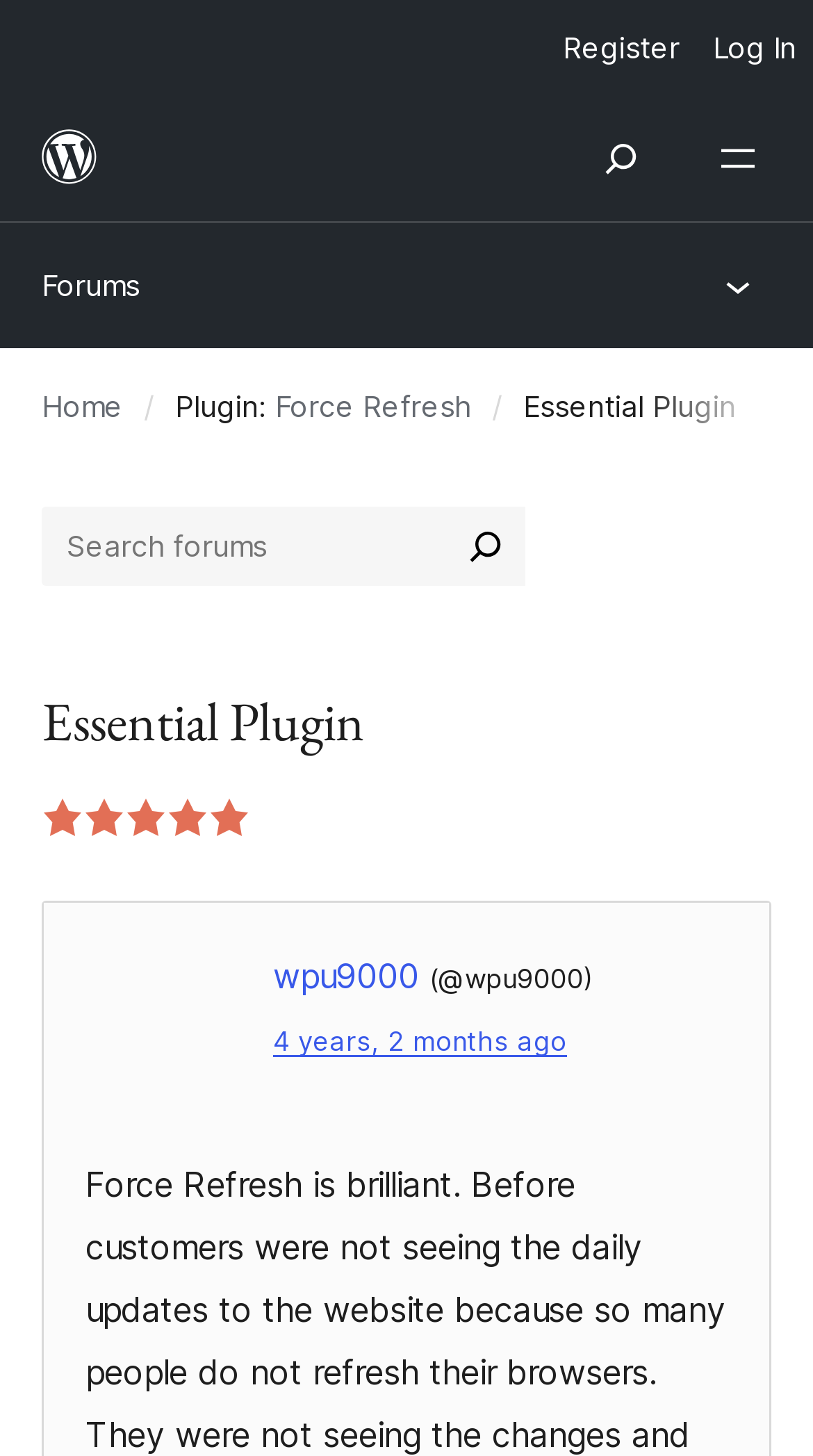Locate the bounding box coordinates of the element that needs to be clicked to carry out the instruction: "Log in". The coordinates should be given as four float numbers ranging from 0 to 1, i.e., [left, top, right, bottom].

[0.856, 0.0, 1.0, 0.066]